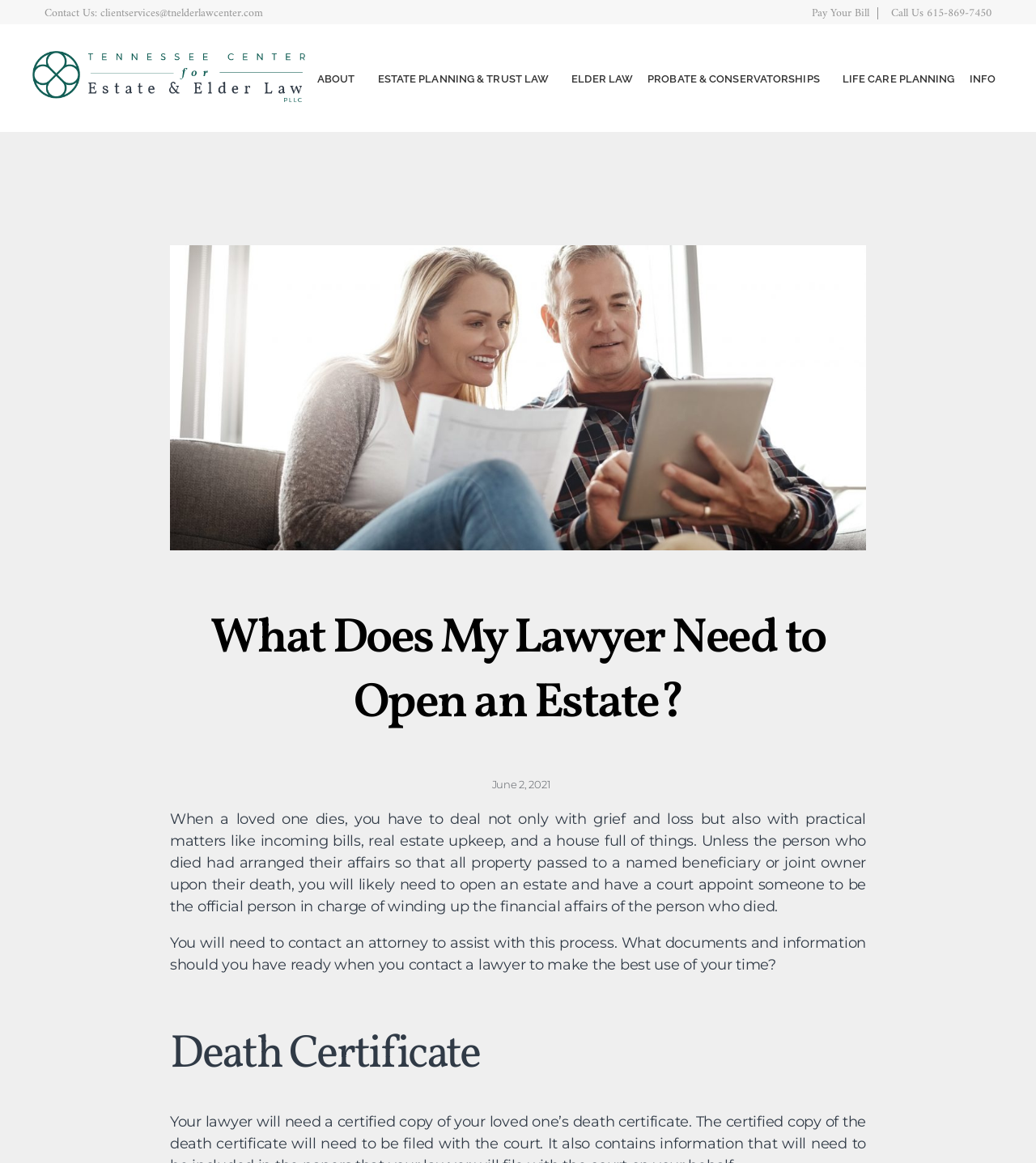Using the information shown in the image, answer the question with as much detail as possible: What is the topic of the webpage?

Based on the content of the webpage, it appears to be discussing estate planning and the process of opening an estate after a loved one's death. The text mentions dealing with grief, loss, and practical matters like bills and real estate upkeep.